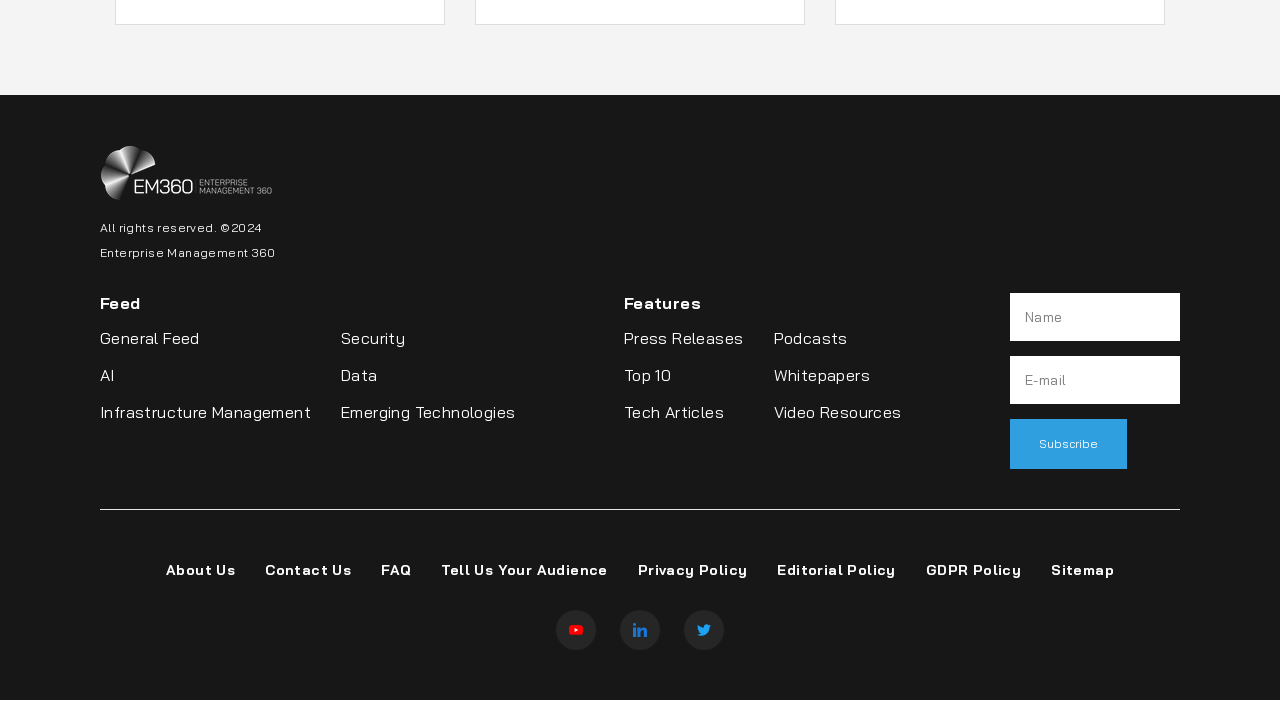Determine the bounding box coordinates for the element that should be clicked to follow this instruction: "Follow on Twitter". The coordinates should be given as four float numbers between 0 and 1, in the format [left, top, right, bottom].

[0.534, 0.869, 0.566, 0.927]